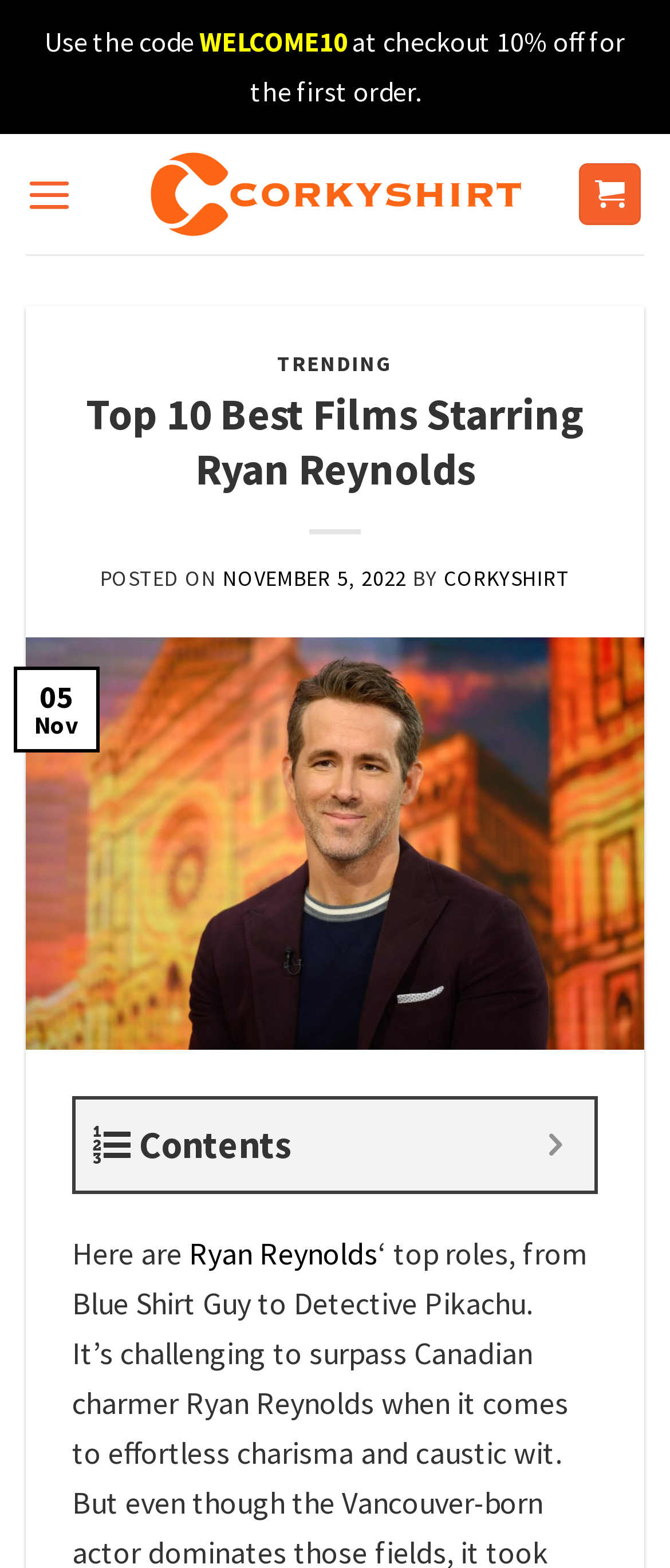What is the name of the website?
Kindly answer the question with as much detail as you can.

The name of the website is Corkyshirt, which is mentioned in the top-left corner of the webpage, along with a logo image and a link to the website's homepage.